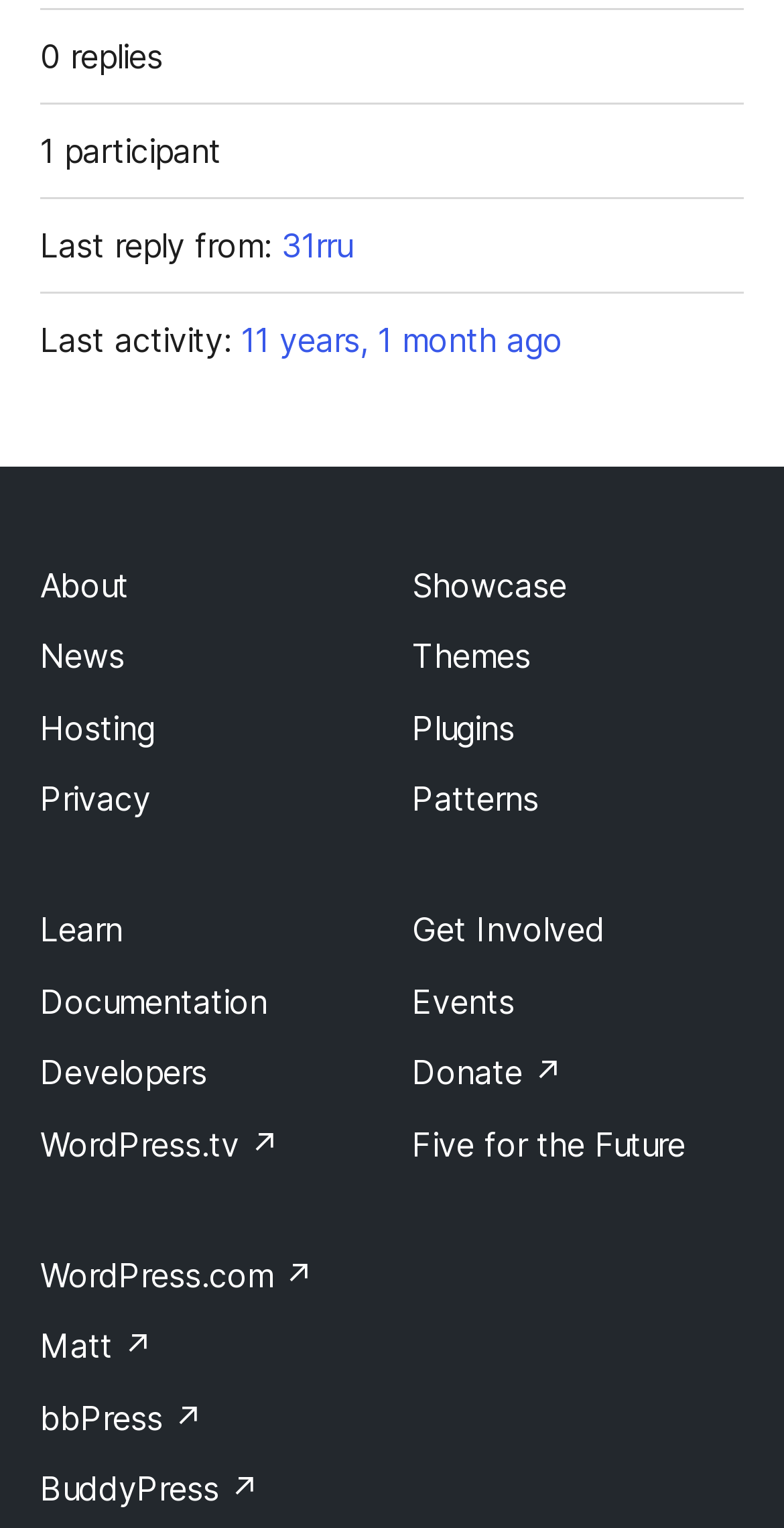Please specify the bounding box coordinates for the clickable region that will help you carry out the instruction: "Visit the WordPress.com website".

[0.051, 0.821, 0.4, 0.848]